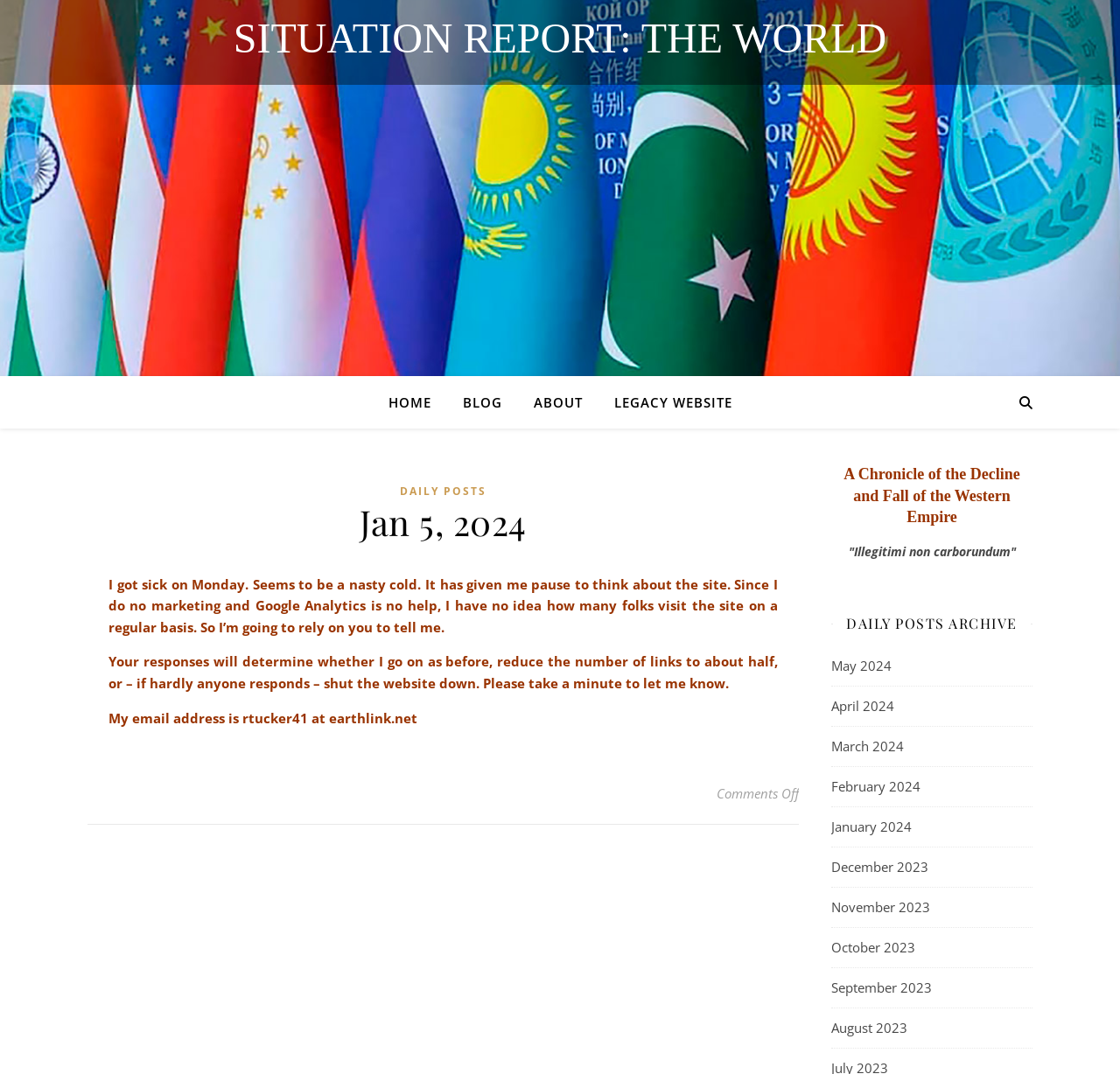Can you provide the bounding box coordinates for the element that should be clicked to implement the instruction: "check about page"?

[0.464, 0.35, 0.532, 0.399]